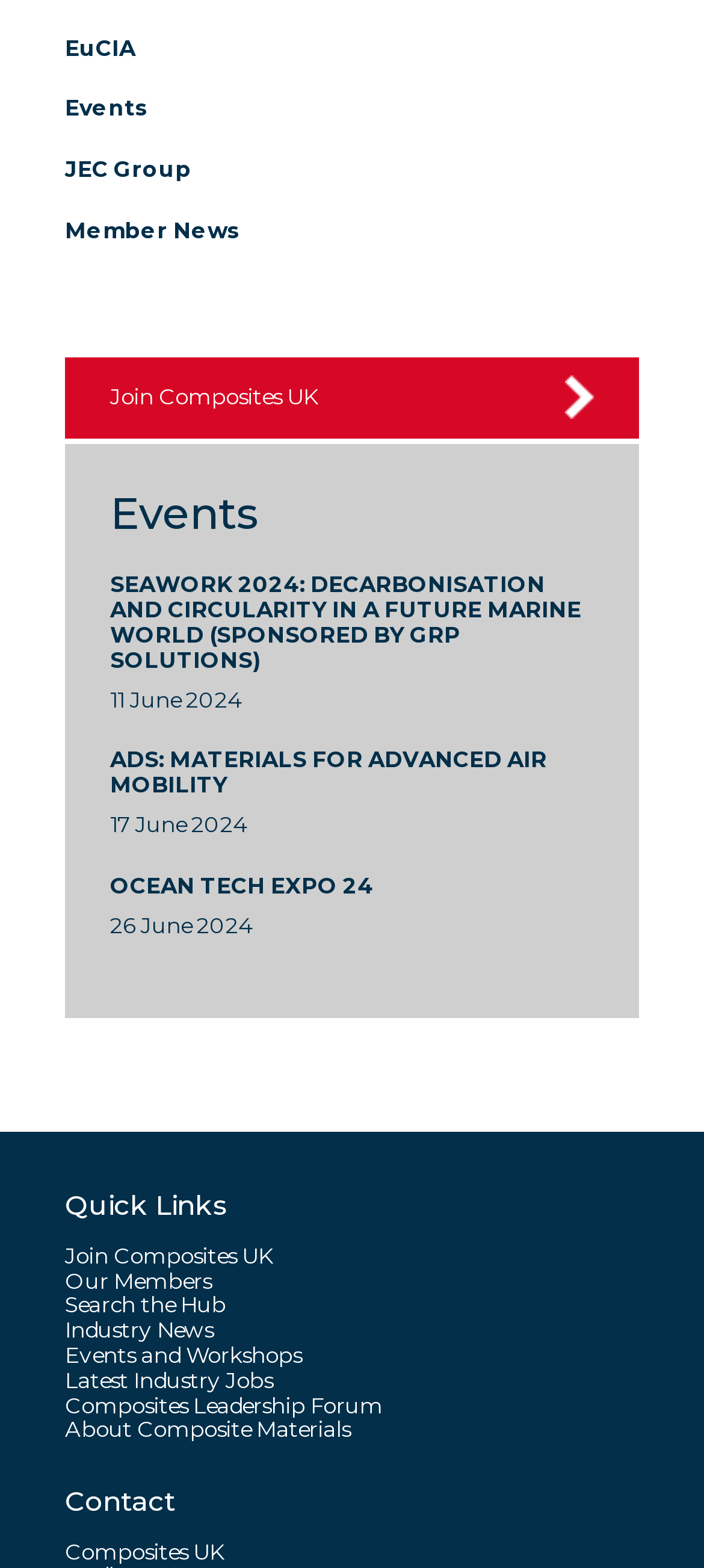Please determine the bounding box coordinates of the element's region to click in order to carry out the following instruction: "Contact Composites UK". The coordinates should be four float numbers between 0 and 1, i.e., [left, top, right, bottom].

[0.092, 0.948, 0.908, 0.968]